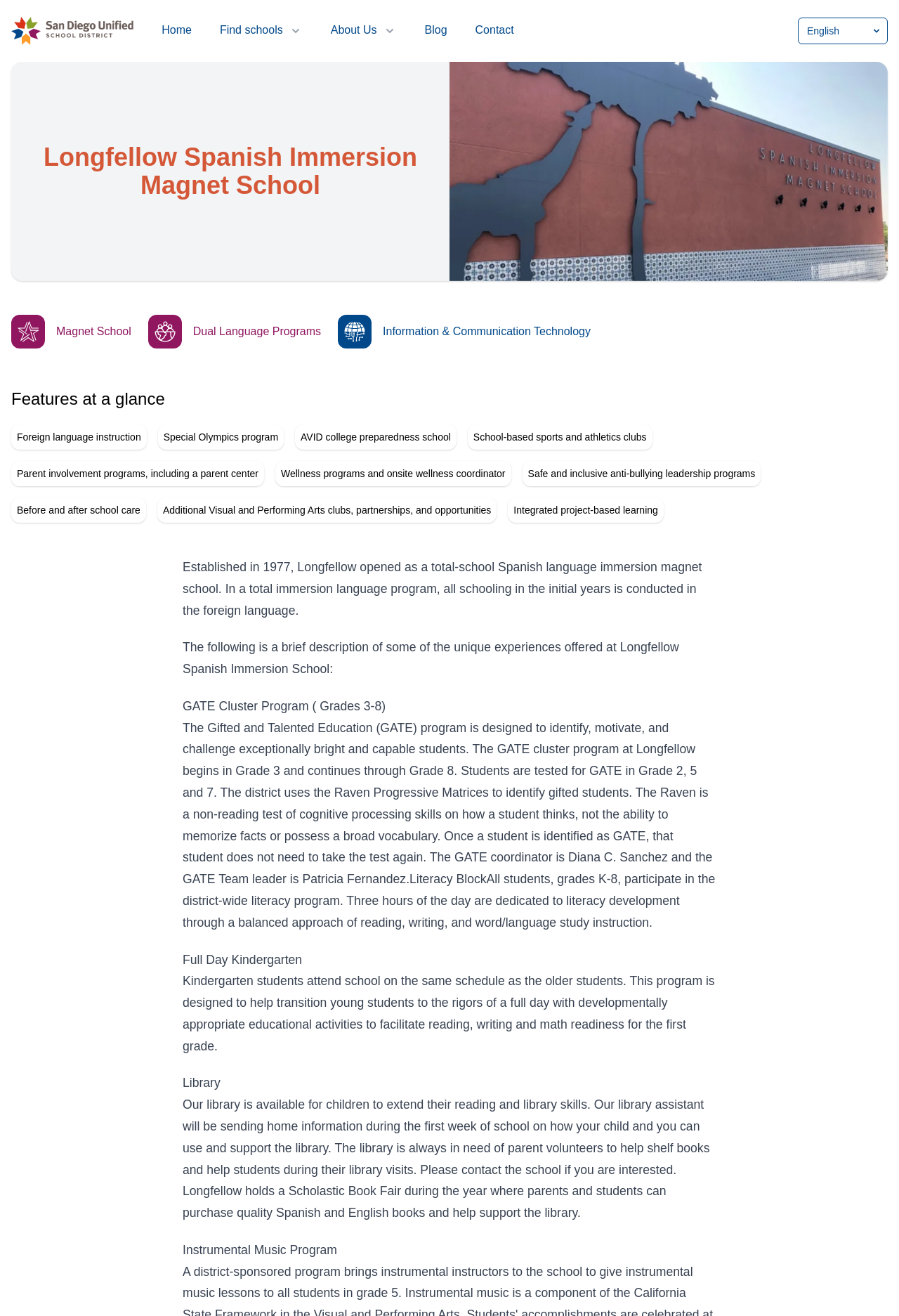Please identify the bounding box coordinates of where to click in order to follow the instruction: "Learn about 'About Us'".

[0.368, 0.017, 0.441, 0.03]